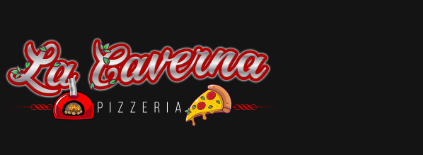Can you give a detailed response to the following question using the information from the image? What type of cuisine does La Caverna Pizzeria serve?

The caption states that La Caverna Pizzeria is 'renowned for its authentic Italian food', which implies that the restaurant serves Italian cuisine.